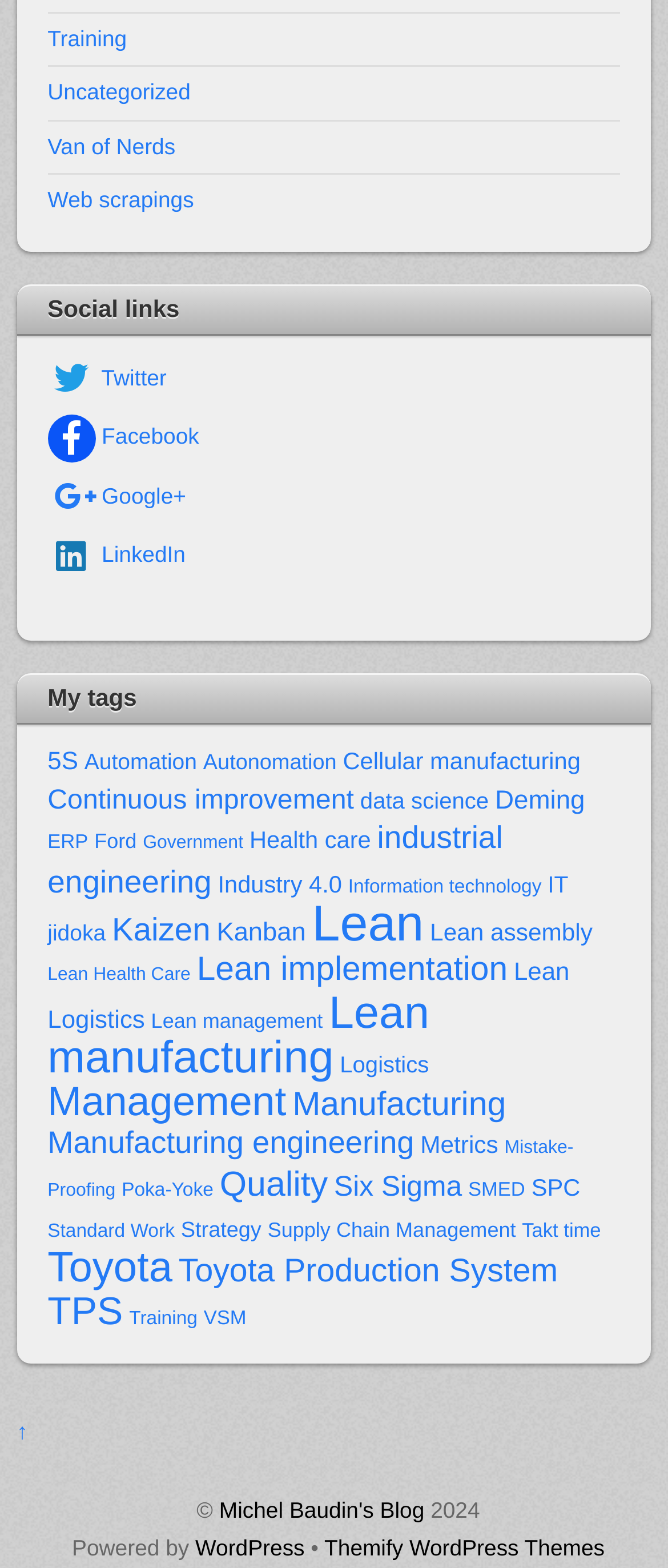What is the name of the theme provider? Observe the screenshot and provide a one-word or short phrase answer.

Themify WordPress Themes